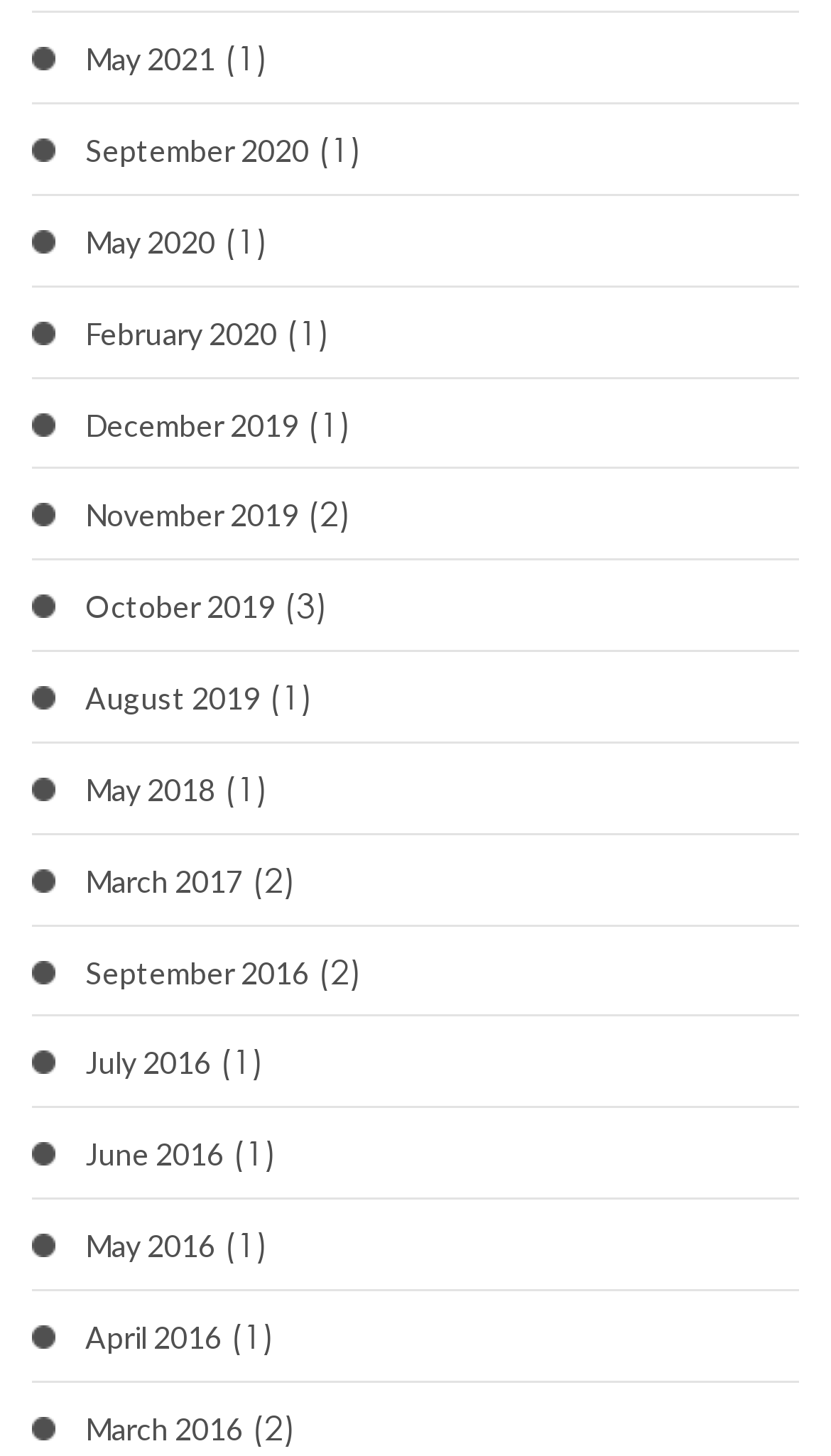Please pinpoint the bounding box coordinates for the region I should click to adhere to this instruction: "go to September 2020".

[0.103, 0.089, 0.372, 0.118]